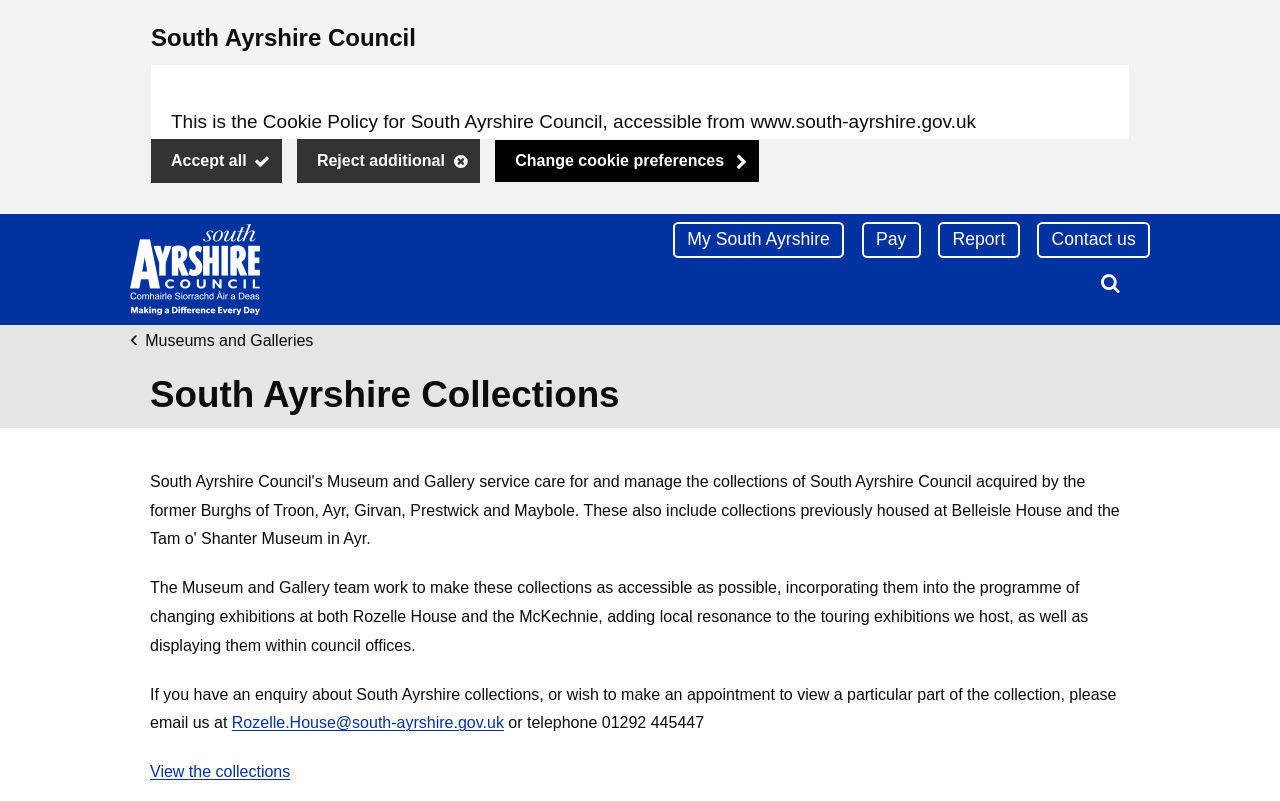Identify the bounding box coordinates of the section that should be clicked to achieve the task described: "View the collections".

[0.117, 0.953, 0.227, 0.974]